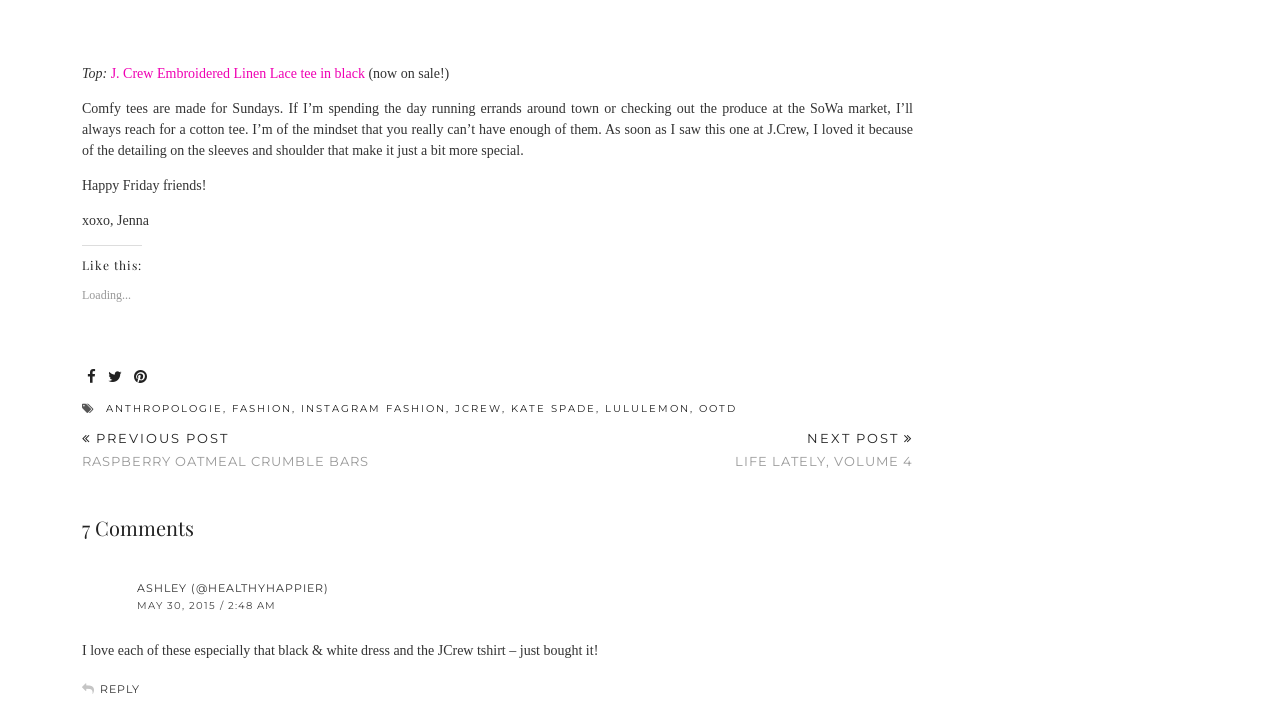What is the topic of the post?
Identify the answer in the screenshot and reply with a single word or phrase.

Fashion